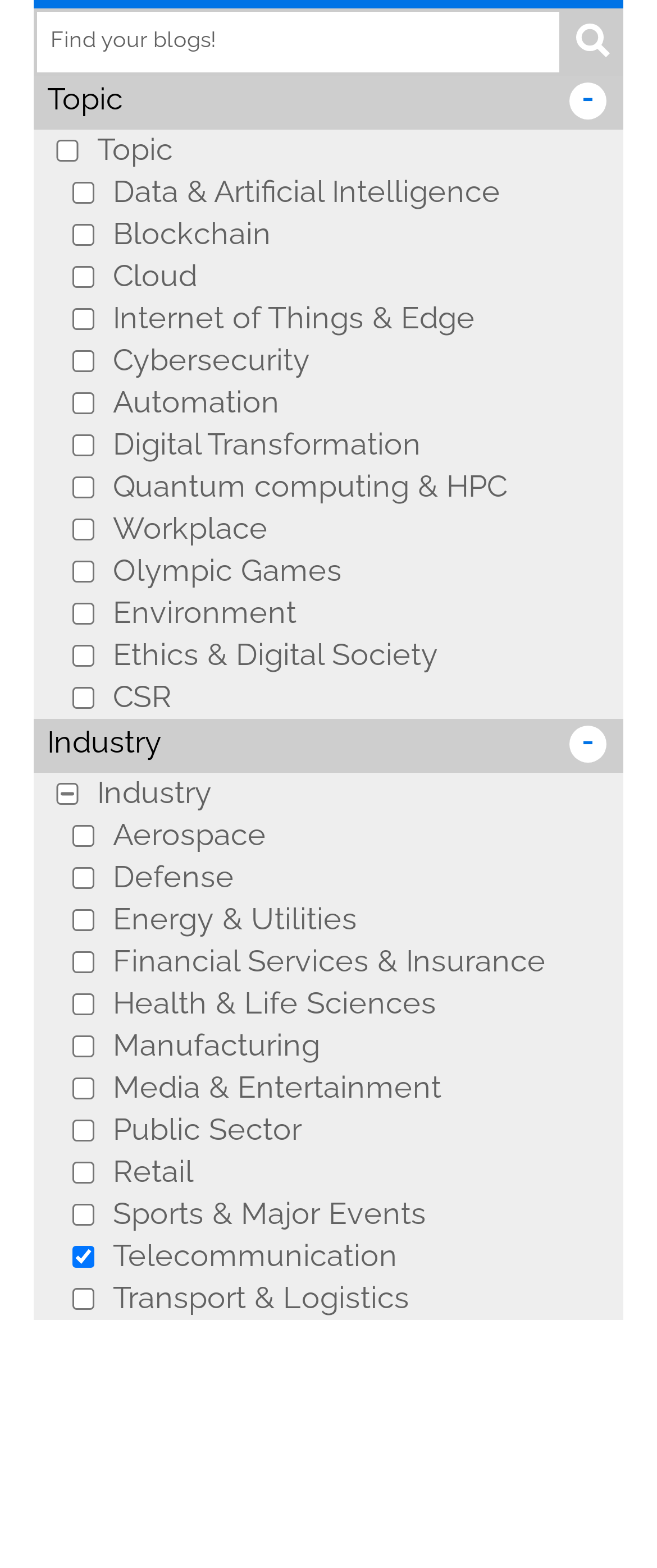Please locate the bounding box coordinates of the region I need to click to follow this instruction: "Reply to Anshika".

None